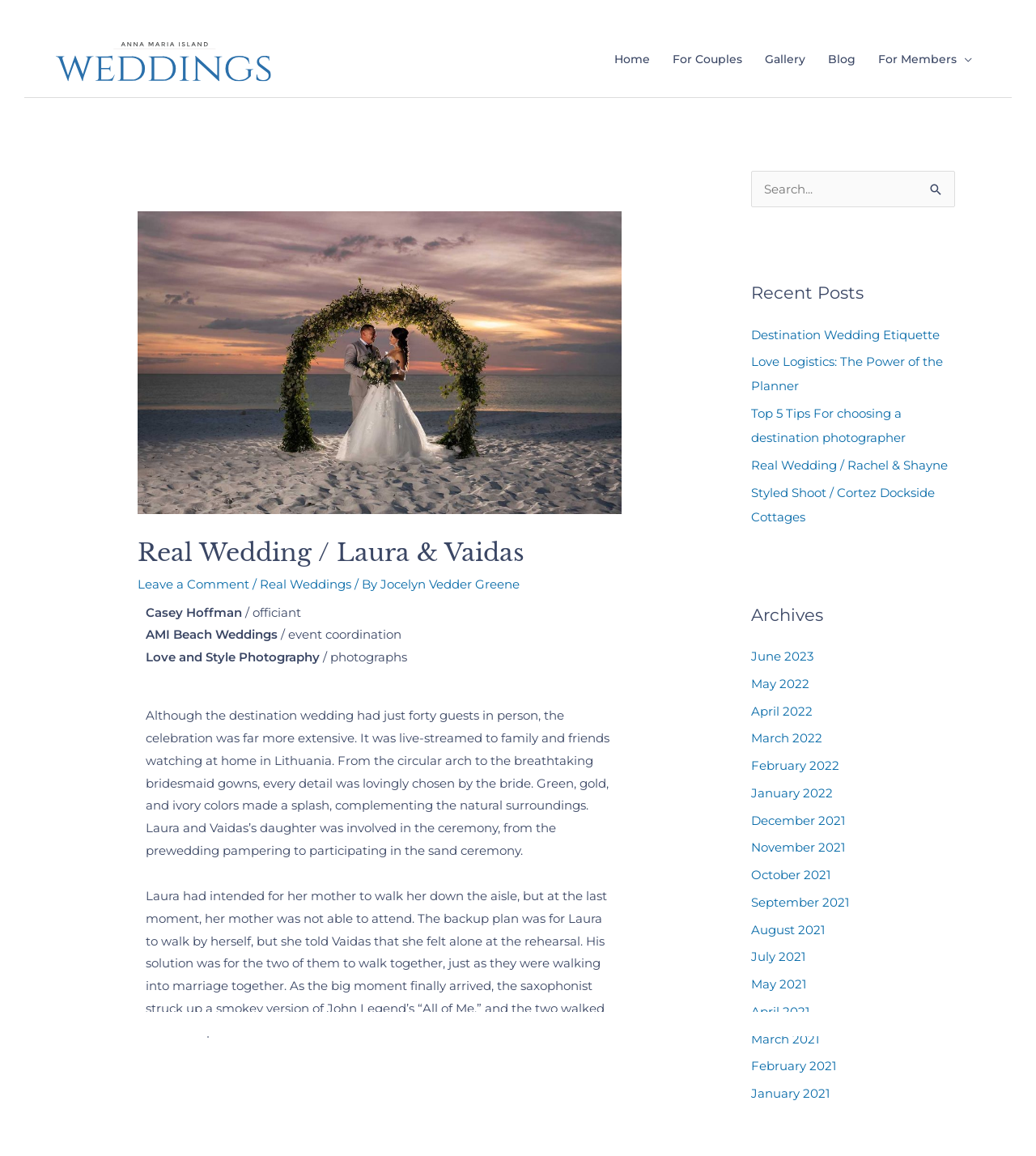Identify the bounding box coordinates for the UI element described by the following text: "Leave a Comment". Provide the coordinates as four float numbers between 0 and 1, in the format [left, top, right, bottom].

[0.133, 0.498, 0.241, 0.512]